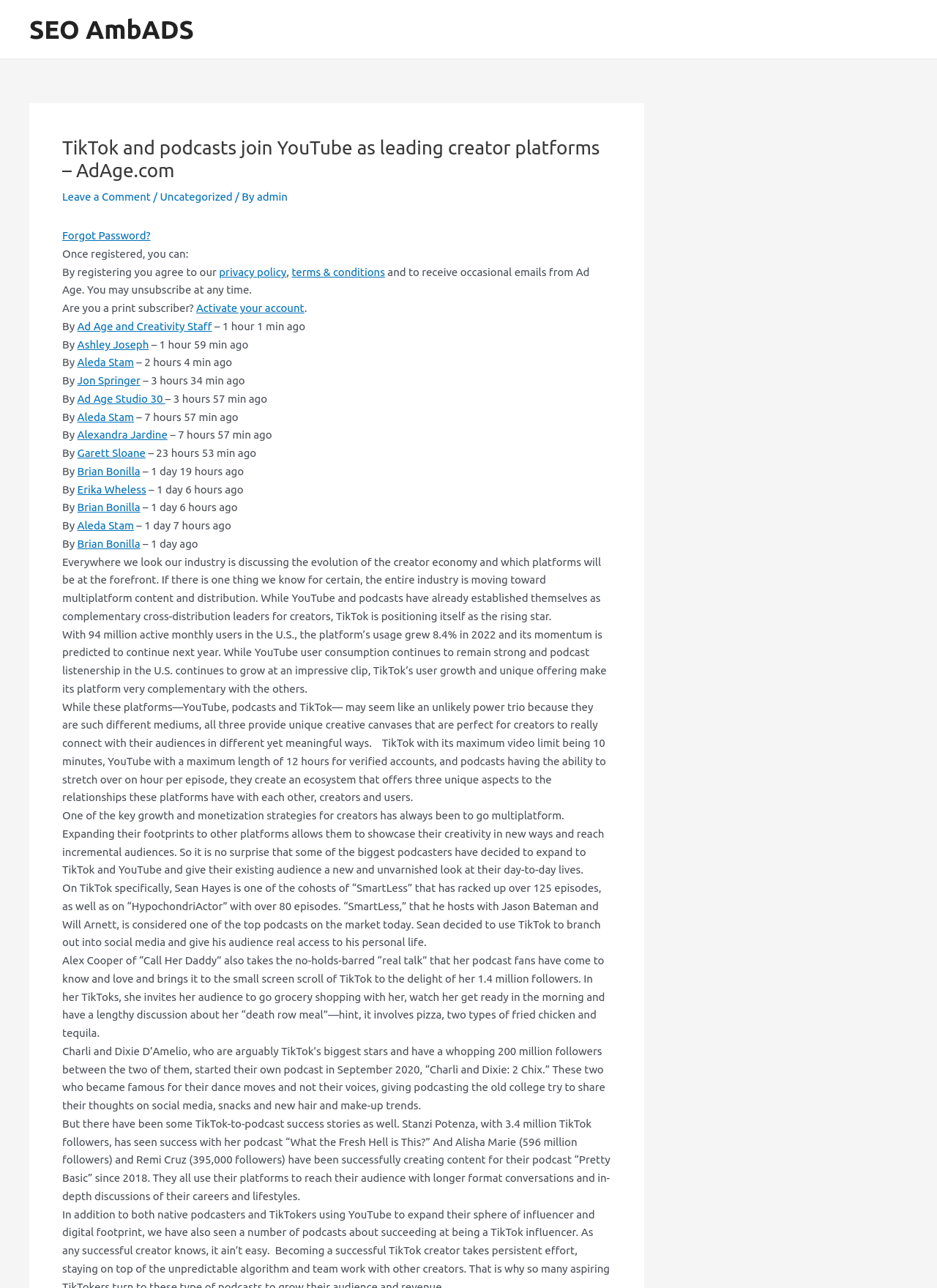Give a one-word or one-phrase response to the question: 
How many followers do Charli and Dixie D'Amelio have on TikTok?

200 million